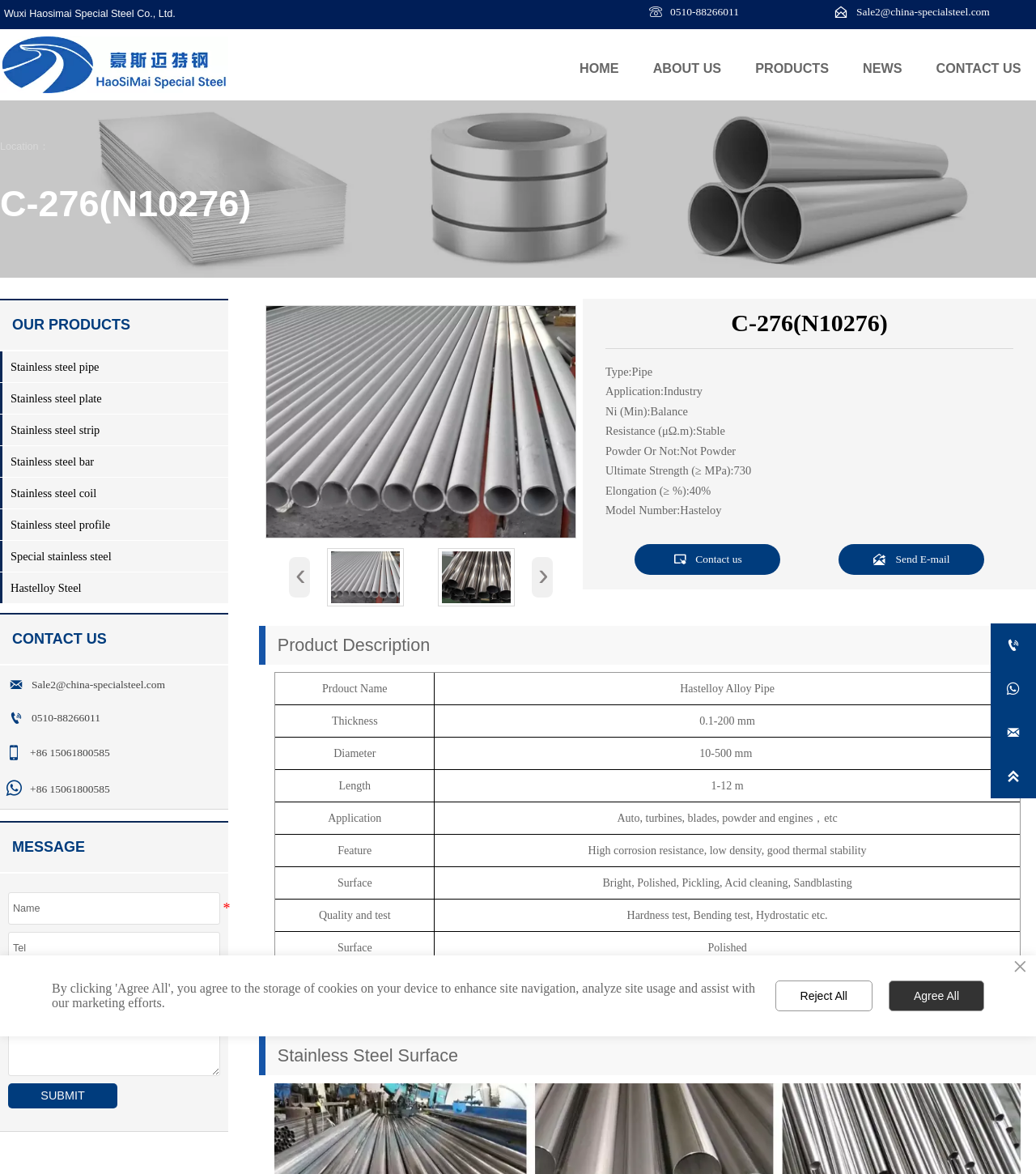Pinpoint the bounding box coordinates for the area that should be clicked to perform the following instruction: "Click the Stainless steel pipe link".

[0.0, 0.299, 0.22, 0.325]